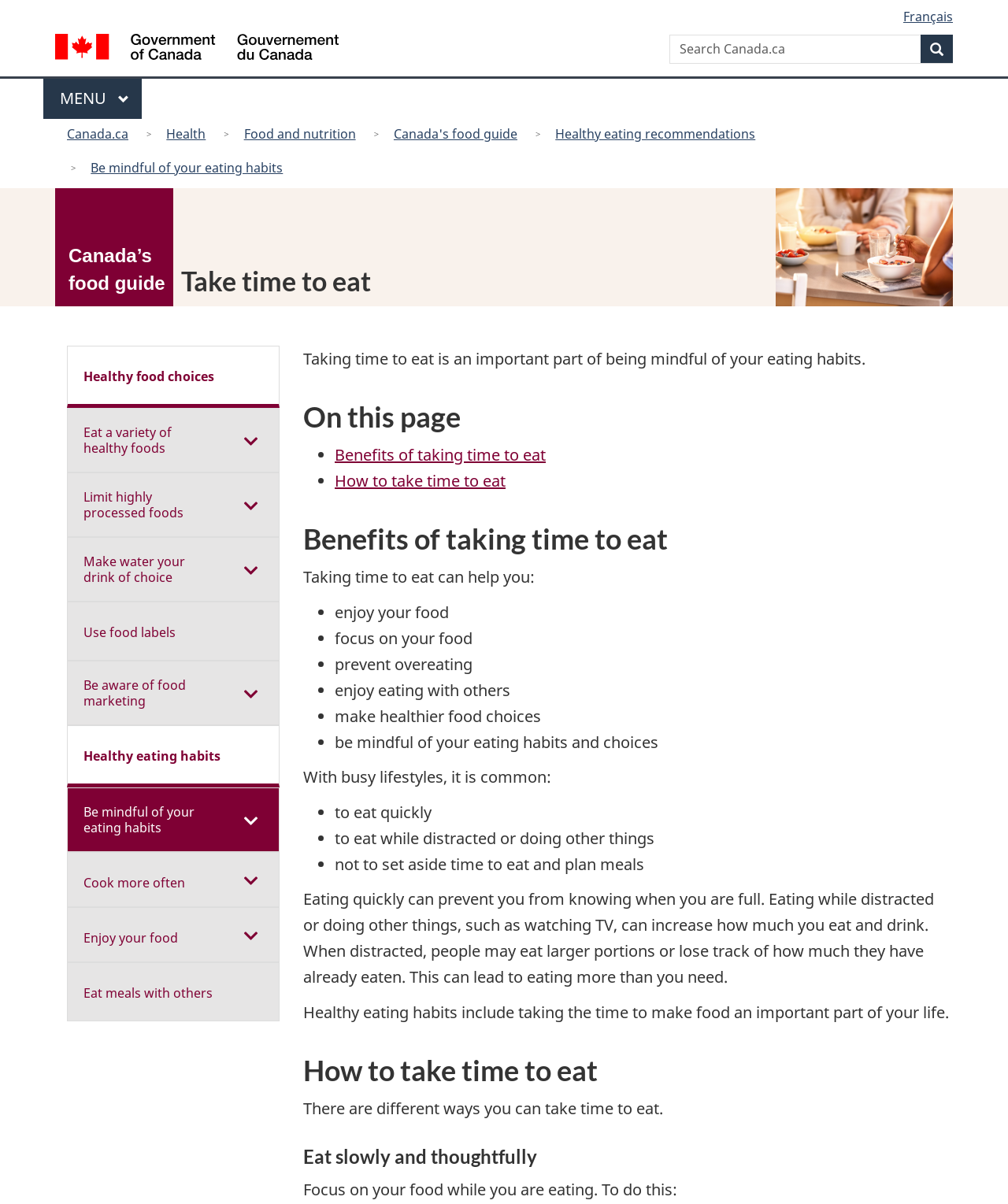What is the first benefit of taking time to eat?
Refer to the image and provide a thorough answer to the question.

According to the webpage, the first benefit of taking time to eat is to enjoy your food. This is mentioned in the list of benefits, which includes enjoying your food, focusing on your food, preventing overeating, and more.